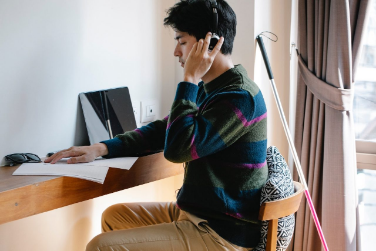Answer the question with a single word or phrase: 
What is leaning against the desk?

A white cane